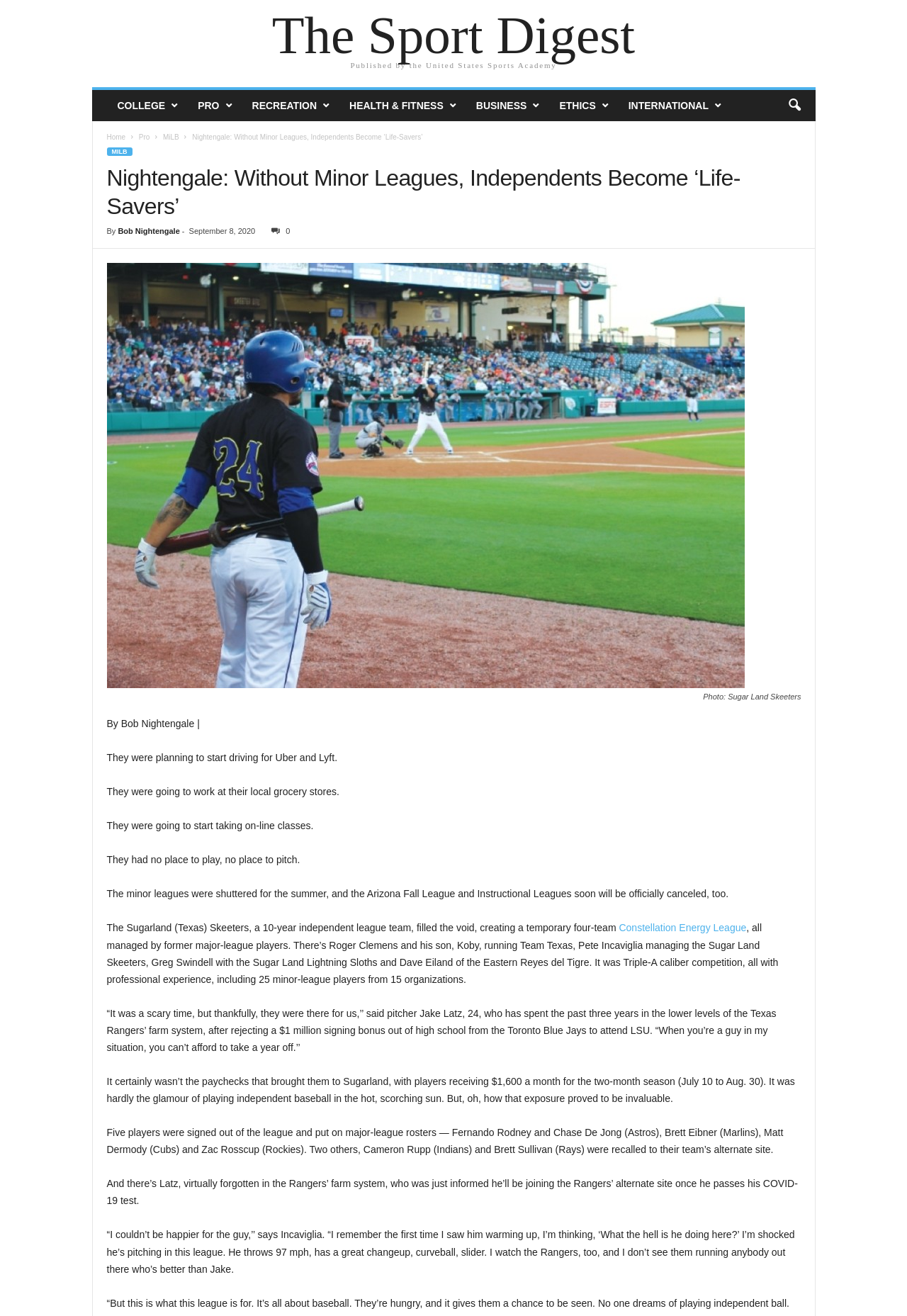What is the name of the author of this article?
Based on the screenshot, provide a one-word or short-phrase response.

Bob Nightengale